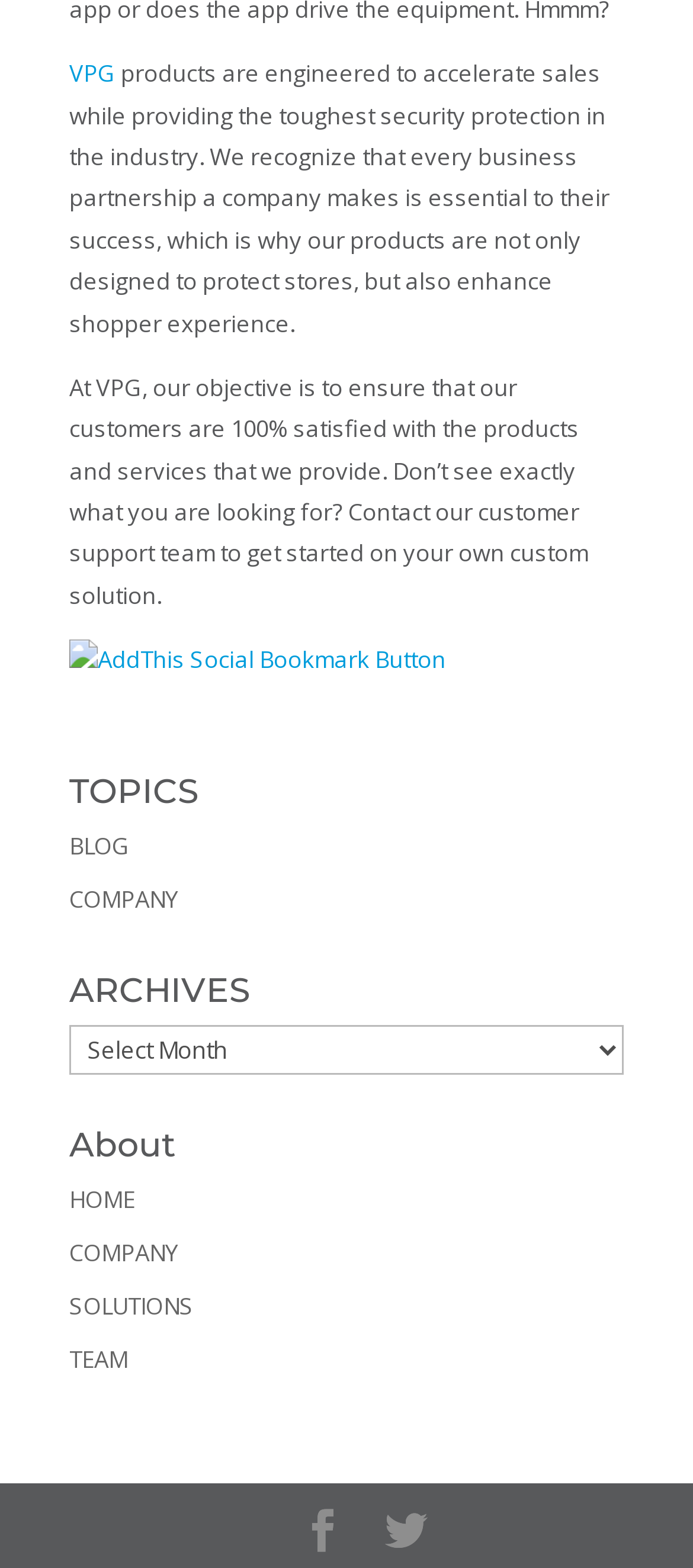How many links are there in the main navigation?
Look at the screenshot and give a one-word or phrase answer.

6